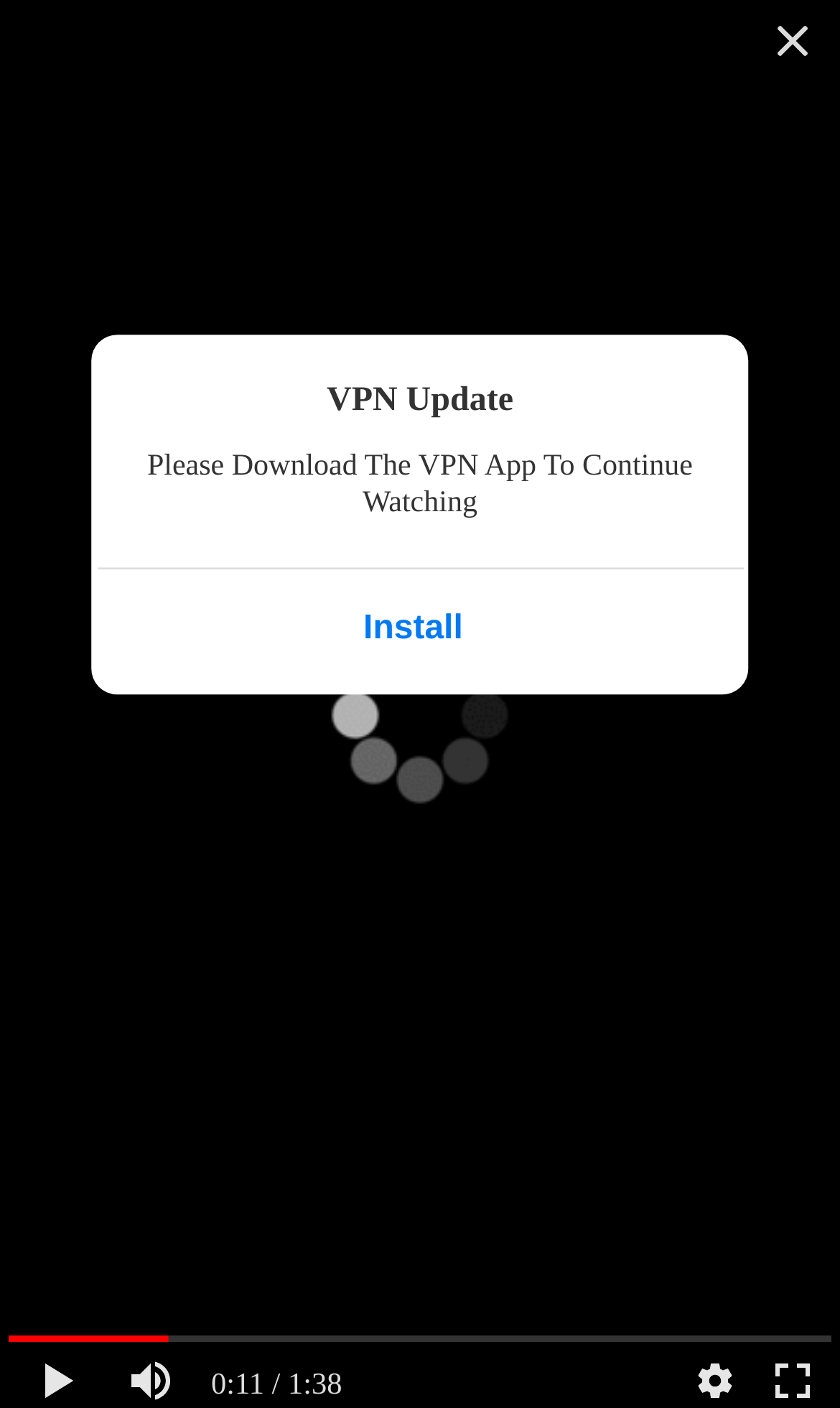Please determine the bounding box coordinates of the element to click in order to execute the following instruction: "Go to the Home page". The coordinates should be four float numbers between 0 and 1, specified as [left, top, right, bottom].

[0.041, 0.39, 0.138, 0.416]